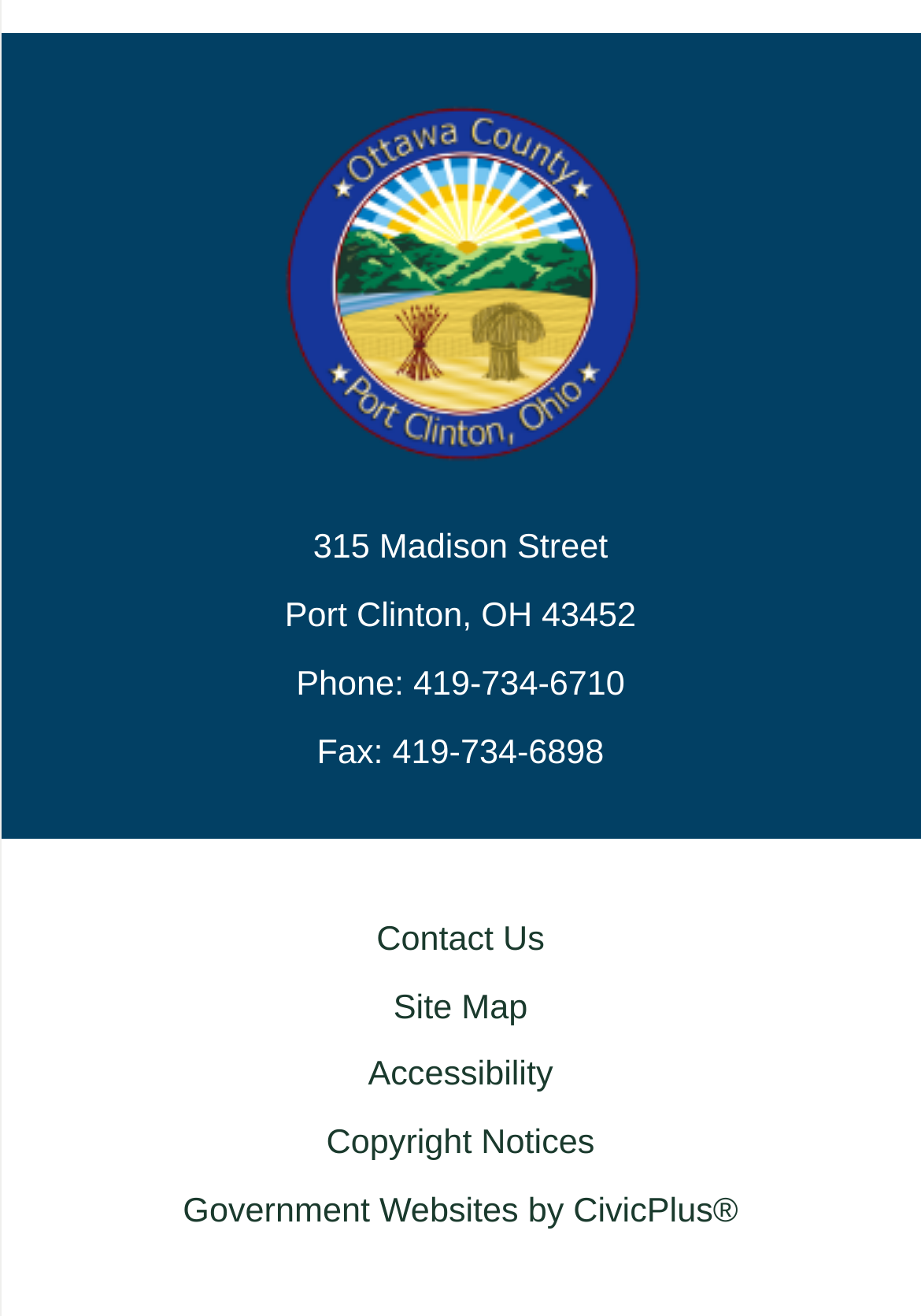Provide your answer in one word or a succinct phrase for the question: 
What is the name of the city?

Port Clinton